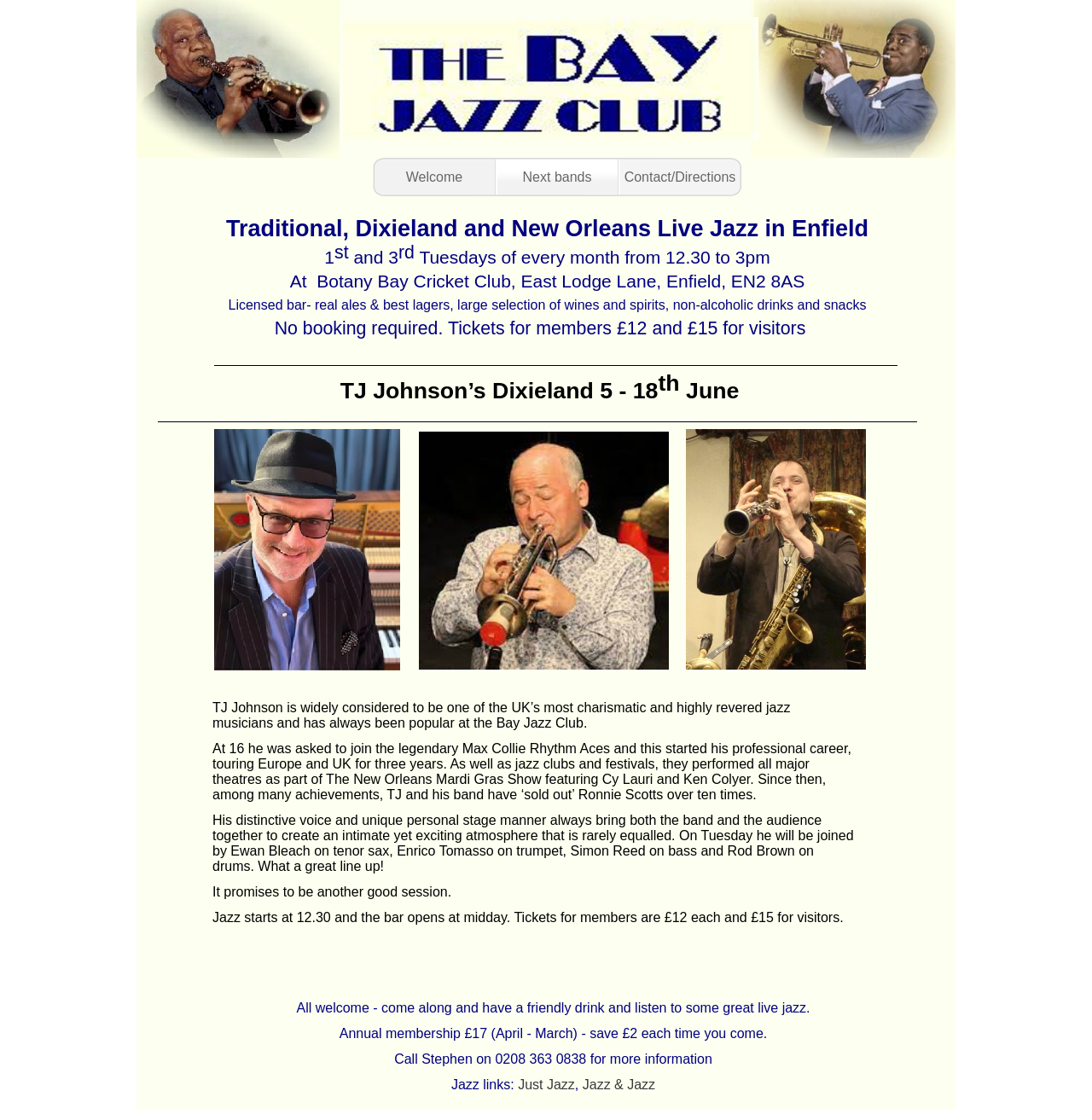Where is the Botany Bay Cricket Club located?
Using the information from the image, give a concise answer in one word or a short phrase.

Enfield, EN2 8AS